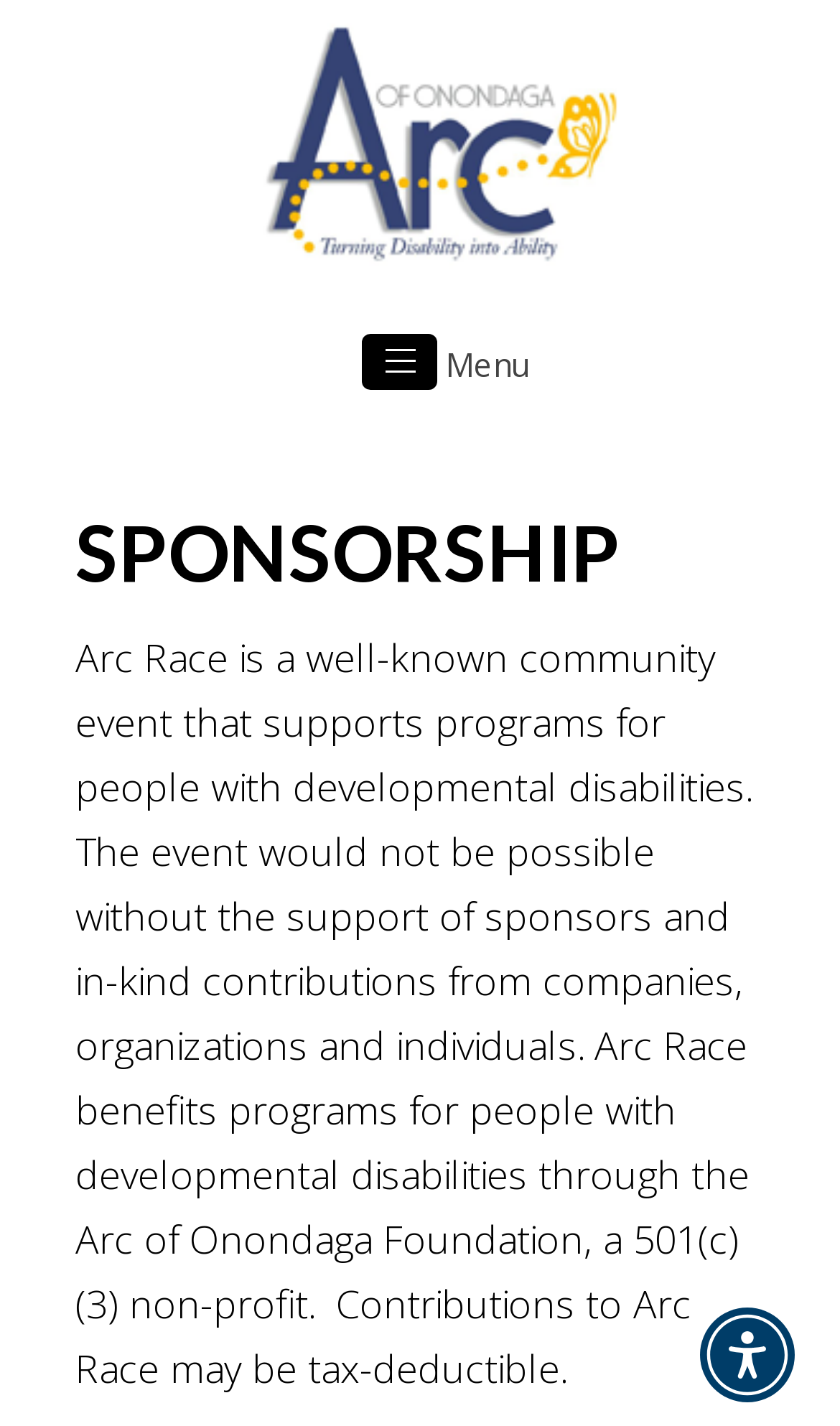Identify the bounding box for the given UI element using the description provided. Coordinates should be in the format (top-left x, top-left y, bottom-right x, bottom-right y) and must be between 0 and 1. Here is the description: parent_node: Menu

[0.431, 0.235, 0.521, 0.274]